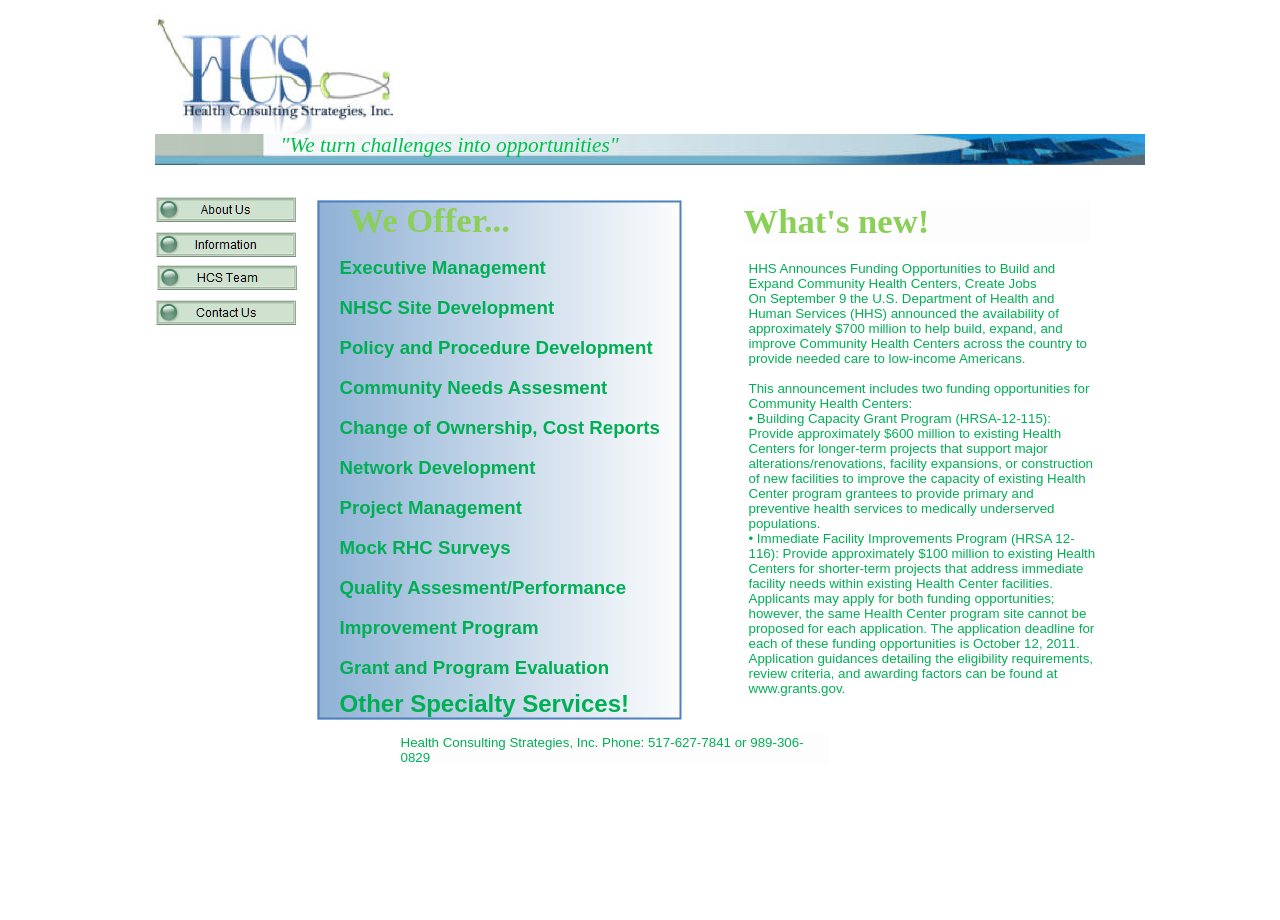What is the phone number of Health Consulting Strategies, Inc.?
Please provide a detailed and comprehensive answer to the question.

The phone number of Health Consulting Strategies, Inc. is provided at the bottom of the webpage, which is 517-627-7841 or 989-306-0829.